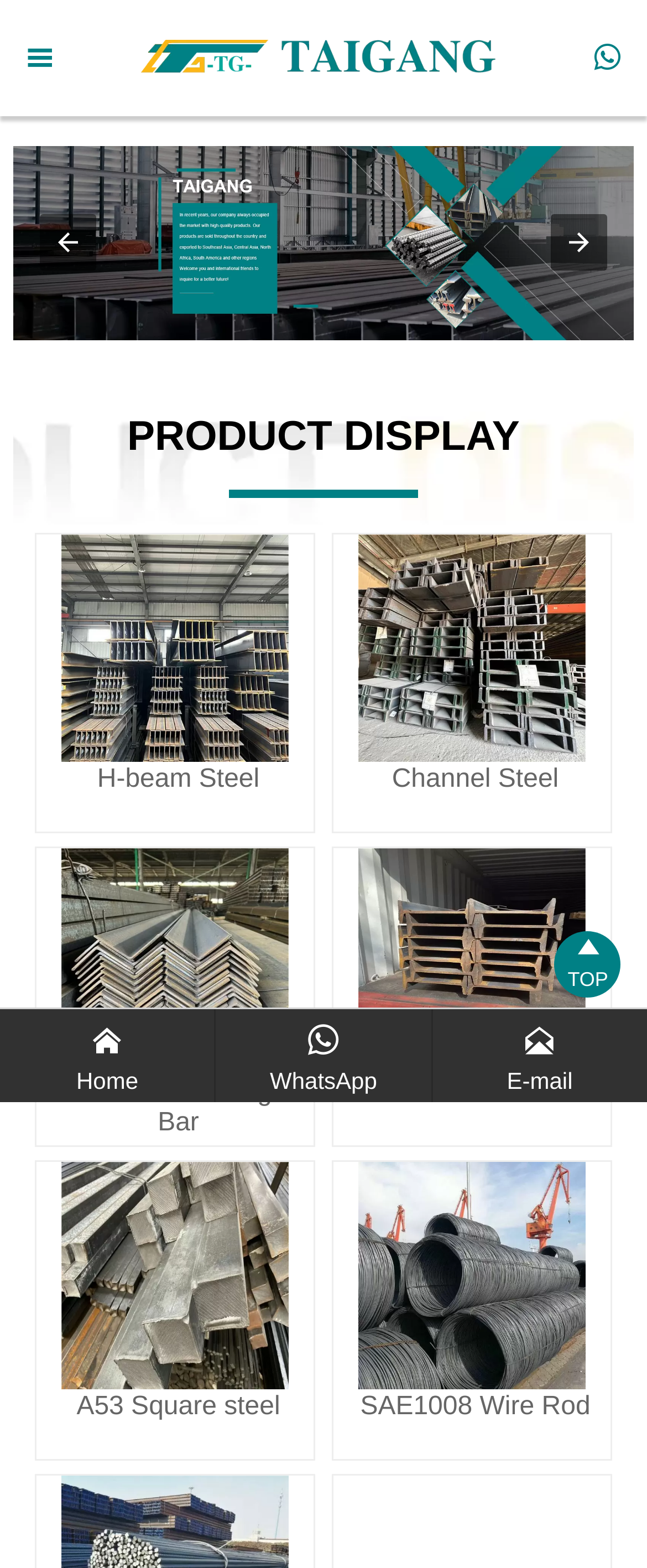Please locate the bounding box coordinates of the element that should be clicked to achieve the given instruction: "Click on the 'WhatsApp' link".

[0.334, 0.644, 0.666, 0.703]